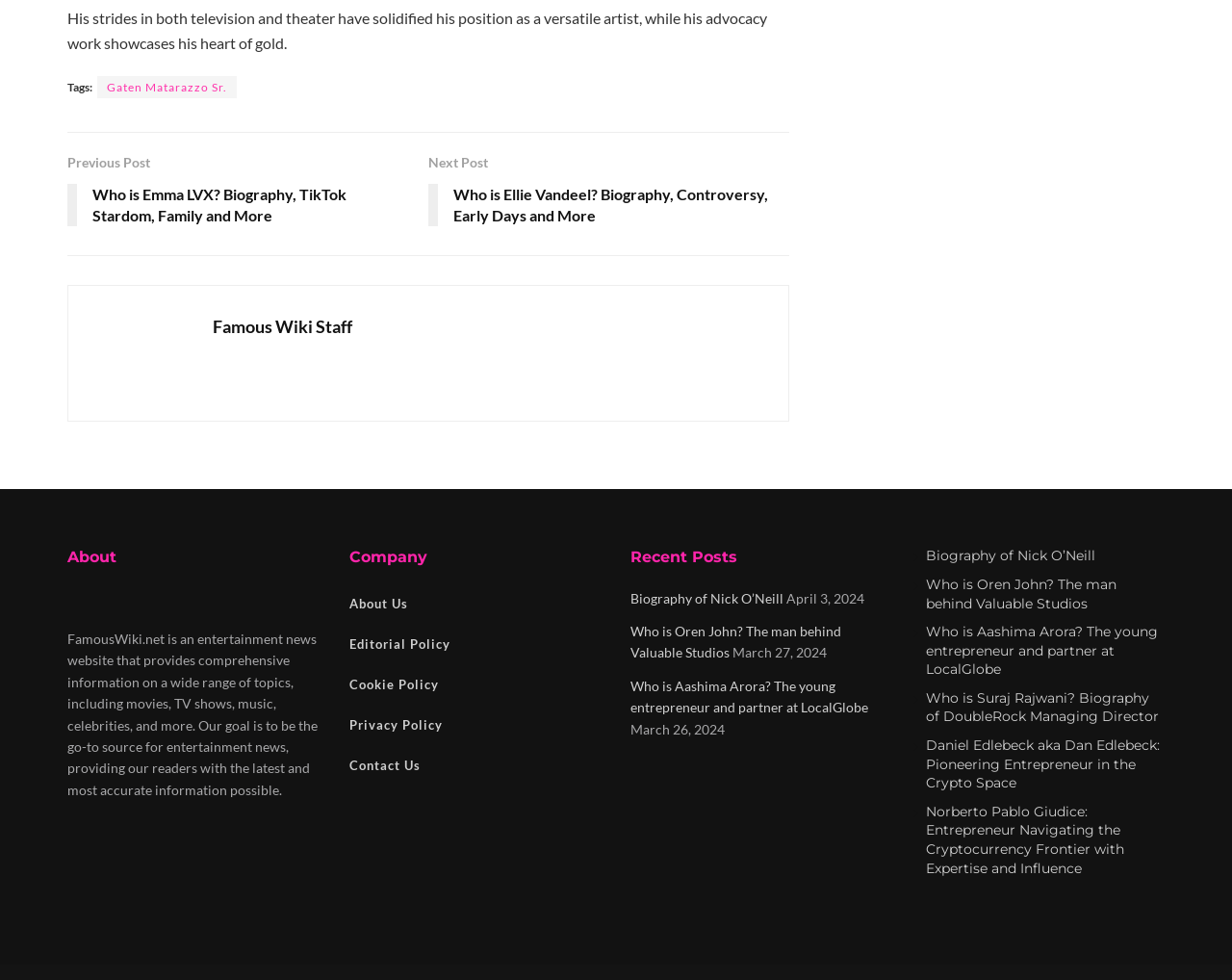Identify the bounding box coordinates for the element that needs to be clicked to fulfill this instruction: "Learn about Emma LVX". Provide the coordinates in the format of four float numbers between 0 and 1: [left, top, right, bottom].

[0.751, 0.558, 0.889, 0.576]